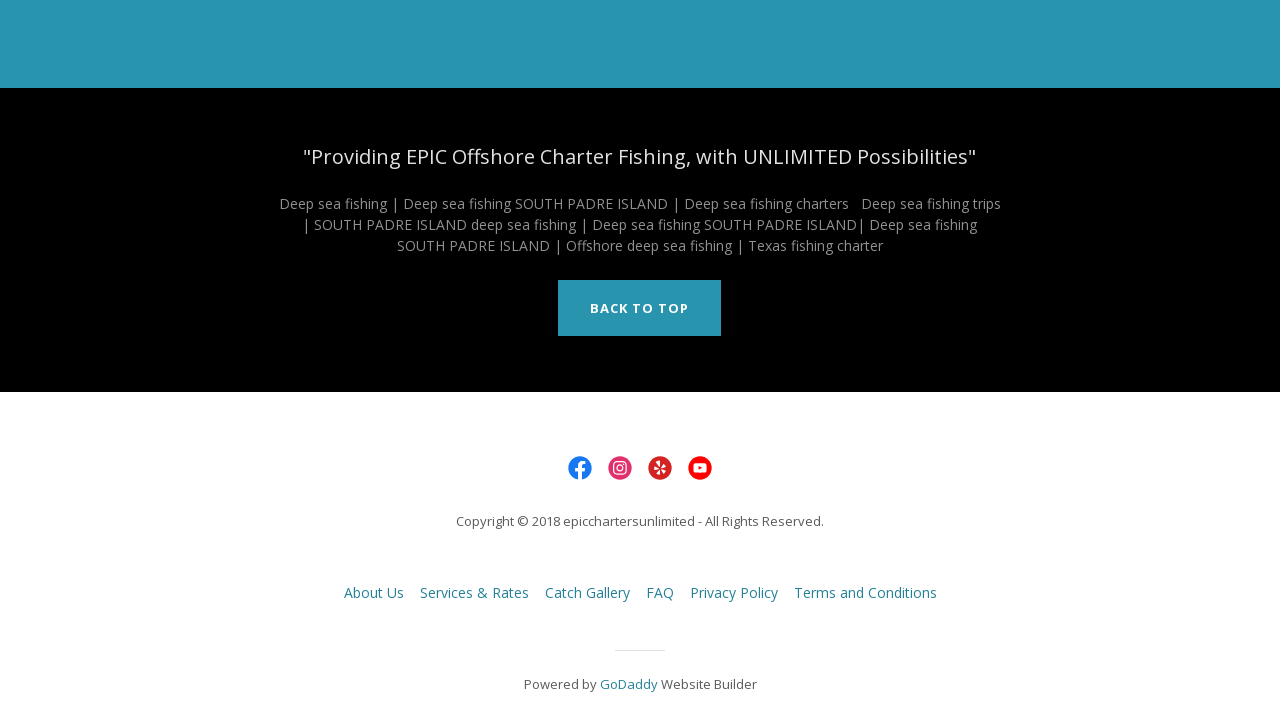Kindly provide the bounding box coordinates of the section you need to click on to fulfill the given instruction: "Read about the services and rates of Epic Charters".

[0.321, 0.812, 0.419, 0.861]